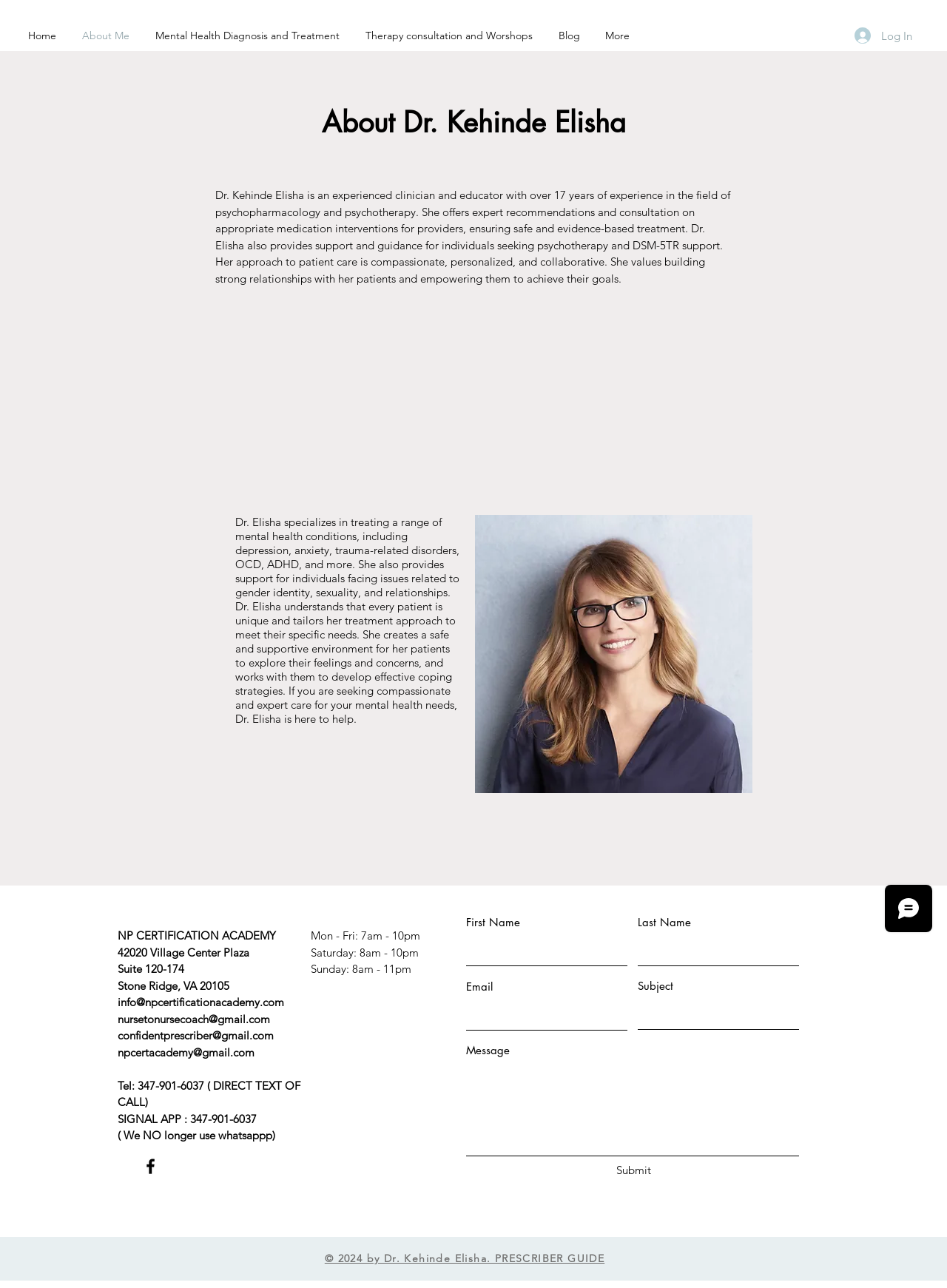Give a full account of the webpage's elements and their arrangement.

This webpage is about Dr. Kehinde Elisha, a clinician and educator with over 17 years of experience in psychopharmacology and psychotherapy. At the top of the page, there is a navigation bar with links to different sections of the website, including "Home", "About Me", "Mental Health Diagnosis and Treatment", "Therapy consultation and Worshops", and "Blog". On the top right corner, there is a "Log In" button with an image.

The main content of the page is divided into two sections. The first section has a heading "About Dr. Kehinde Elisha" and provides a brief introduction to Dr. Elisha's experience and approach to patient care. Below this, there are two paragraphs of text that describe Dr. Elisha's specialties and treatment approach in more detail.

On the right side of the page, there is a contact form with fields for "First Name", "Last Name", "Email", "Subject", and "Message". Below the contact form, there is a "Submit" button.

At the bottom of the page, there is a section with contact information, including addresses, phone numbers, and email addresses. There are also links to social media profiles, including Facebook. Additionally, there is a copyright notice at the very bottom of the page.

There is also an iframe on the page, which appears to be a chat window, and a content info section that provides additional contact information and a link to a website called "NP CERTIFICATION ACADEMY".